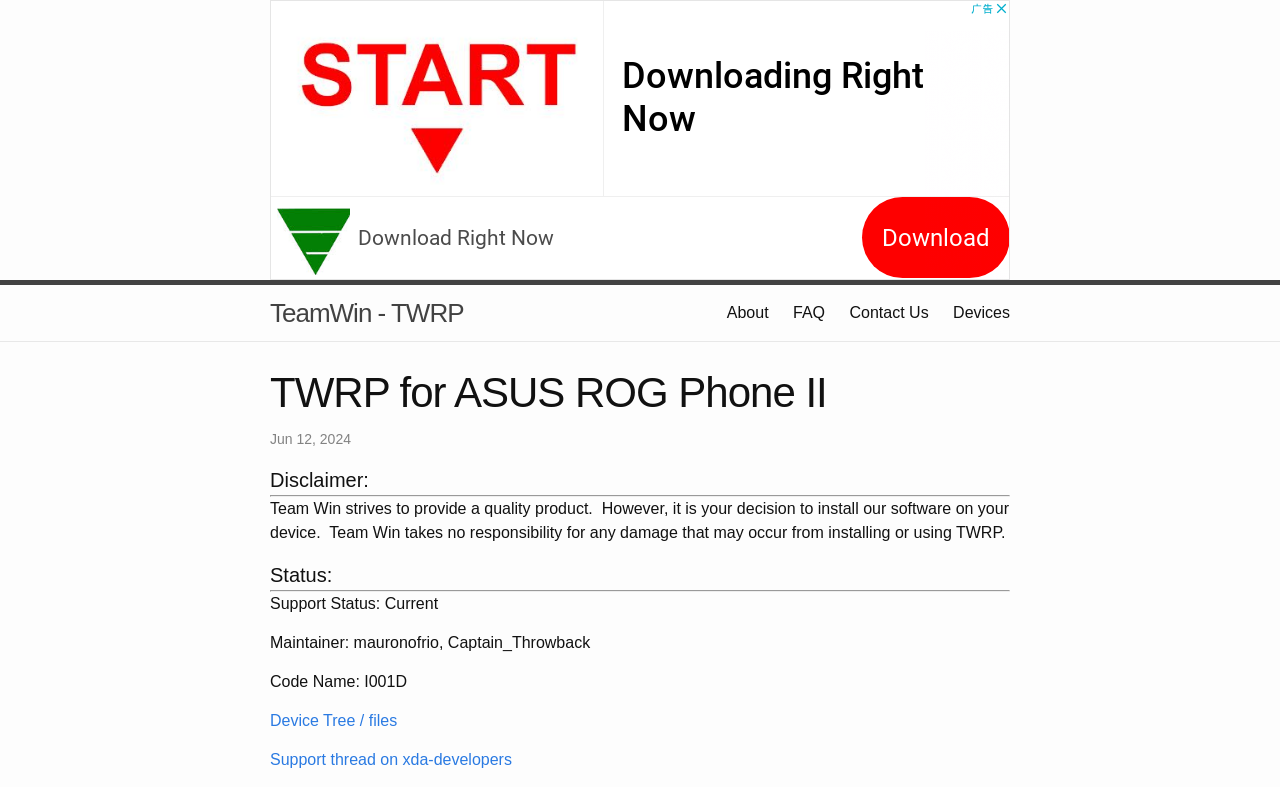Describe every aspect of the webpage in a detailed manner.

The webpage is about TWRP (Team Win Recovery Project) for ASUS ROG Phone II. At the top, there is an advertisement iframe that spans across the top section of the page. Below the advertisement, there are five links: "TeamWin - TWRP", "About", "FAQ", "Contact Us", and "Devices", which are aligned horizontally and positioned near the top of the page.

The main content of the page starts with a heading "TWRP for ASUS ROG Phone II" followed by a date "Jun 12, 2024". Below the date, there is a disclaimer section that consists of a title "Disclaimer:" and a paragraph of text that explains the responsibility of installing and using TWRP.

Under the disclaimer section, there is a horizontal separator line. Below the separator, there are several sections of text that provide information about the status of TWRP for ASUS ROG Phone II, including the support status, maintainer, code name, and links to the device tree and support thread on xda-developers. These sections are positioned in a vertical column, with each section separated by a horizontal separator line.